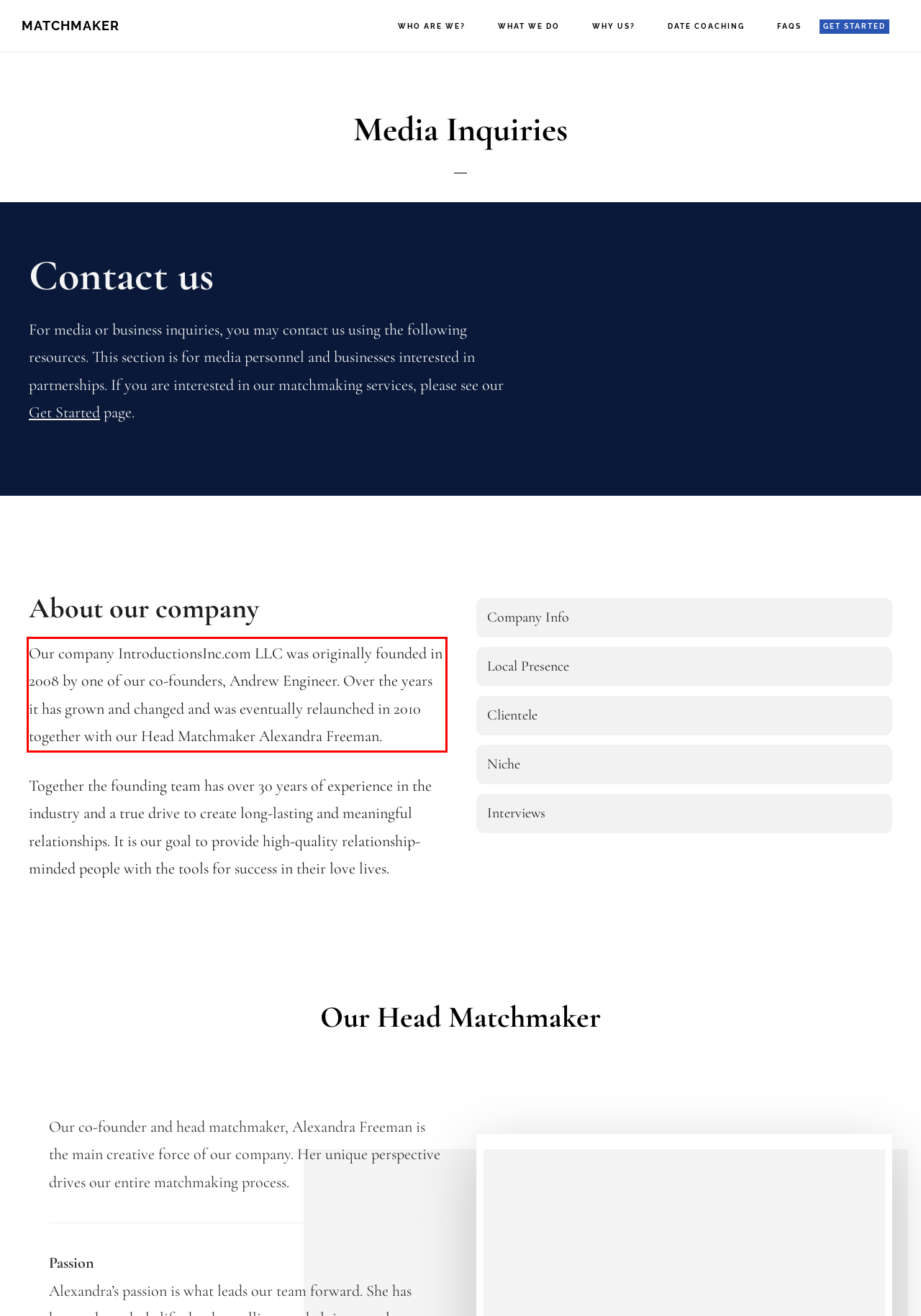From the provided screenshot, extract the text content that is enclosed within the red bounding box.

Our company IntroductionsInc.com LLC was originally founded in 2008 by one of our co-founders, Andrew Engineer. Over the years it has grown and changed and was eventually relaunched in 2010 together with our Head Matchmaker Alexandra Freeman.